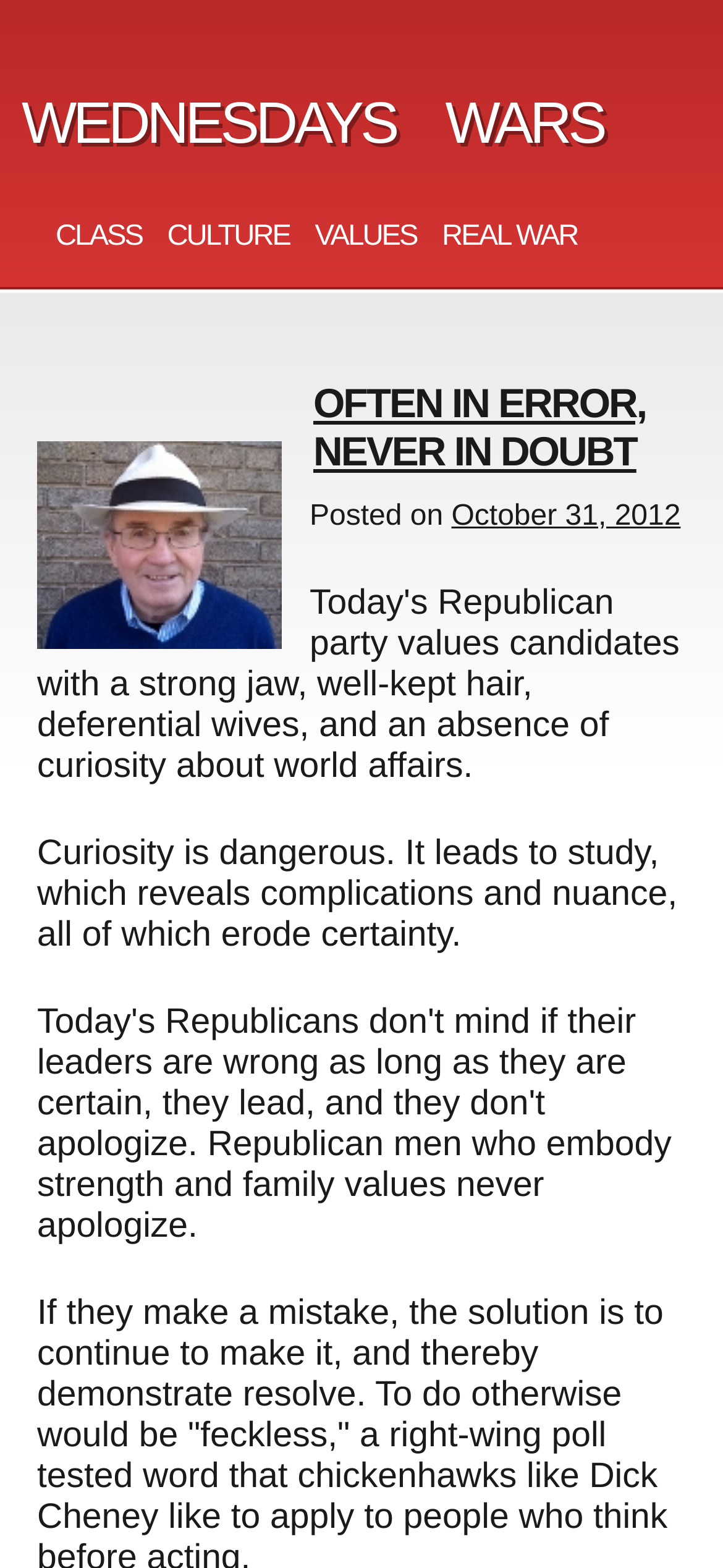Answer the question in a single word or phrase:
When was the blog post published?

October 31, 2012